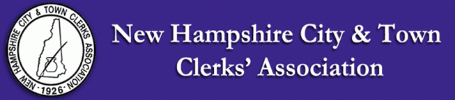Generate a complete and detailed caption for the image.

The image features the logo of the New Hampshire City & Town Clerks’ Association, set against a deep purple background. The logo includes a circular emblem that outlines the state of New Hampshire, alongside a stylized representation of a musical instrument, symbolizing the association's dedication to local governance and community engagement. Above the emblem, the name of the association is prominently displayed in bold white letters, emphasizing its purpose of supporting city and town clerks throughout New Hampshire since its establishment in 1926. The overall design conveys a sense of professionalism and commitment to public service within the state.